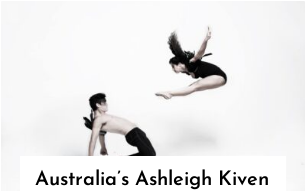Please provide a comprehensive answer to the question based on the screenshot: What is Ashleigh Kiven's recent achievement?

According to the caption, Ashleigh Kiven's recent achievement is being a dance captain in Disney's 'Newsies the Musical', which suggests a bright future for this triple threat performer.